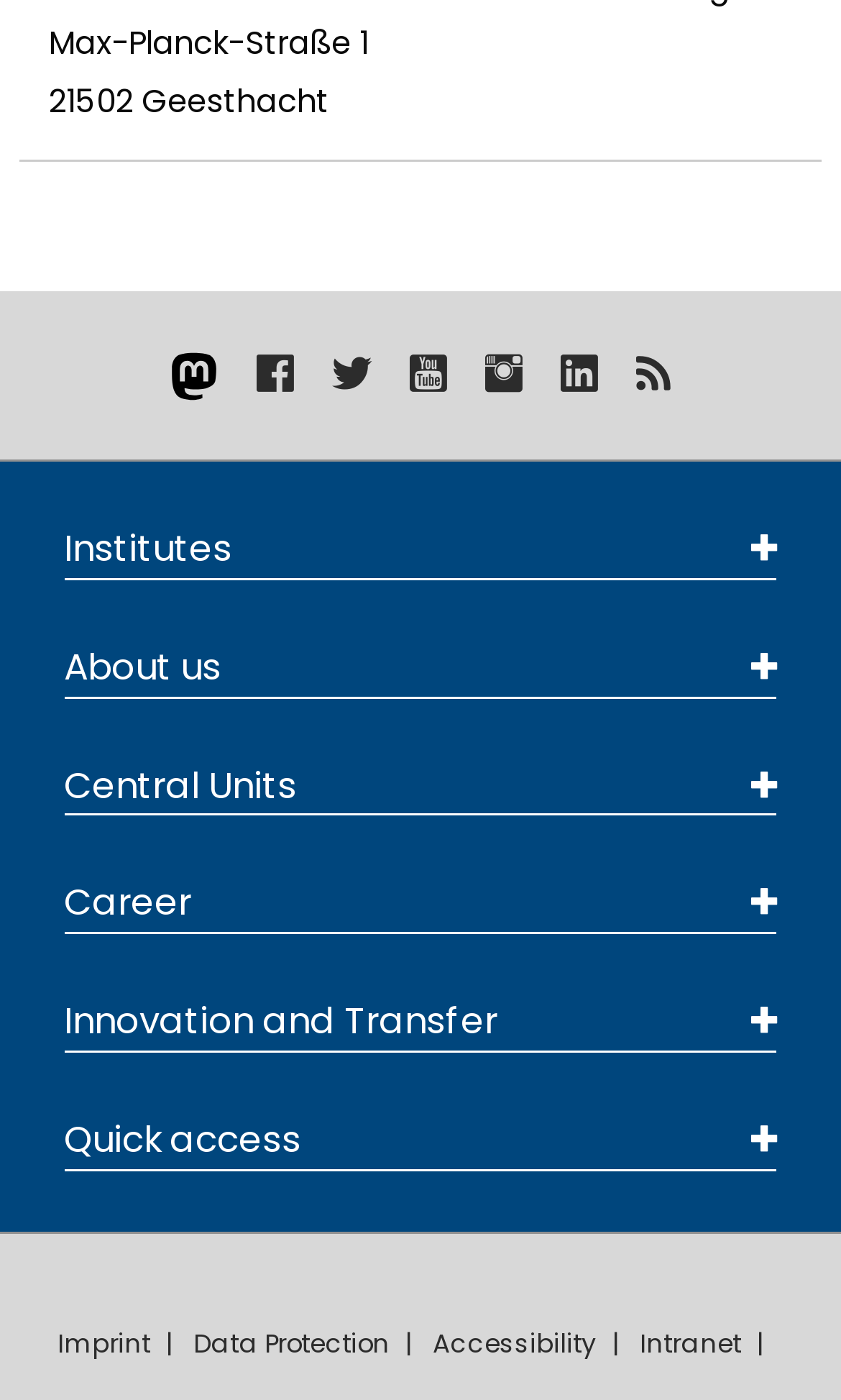Based on the element description "Data Protection", predict the bounding box coordinates of the UI element.

[0.229, 0.937, 0.514, 0.986]